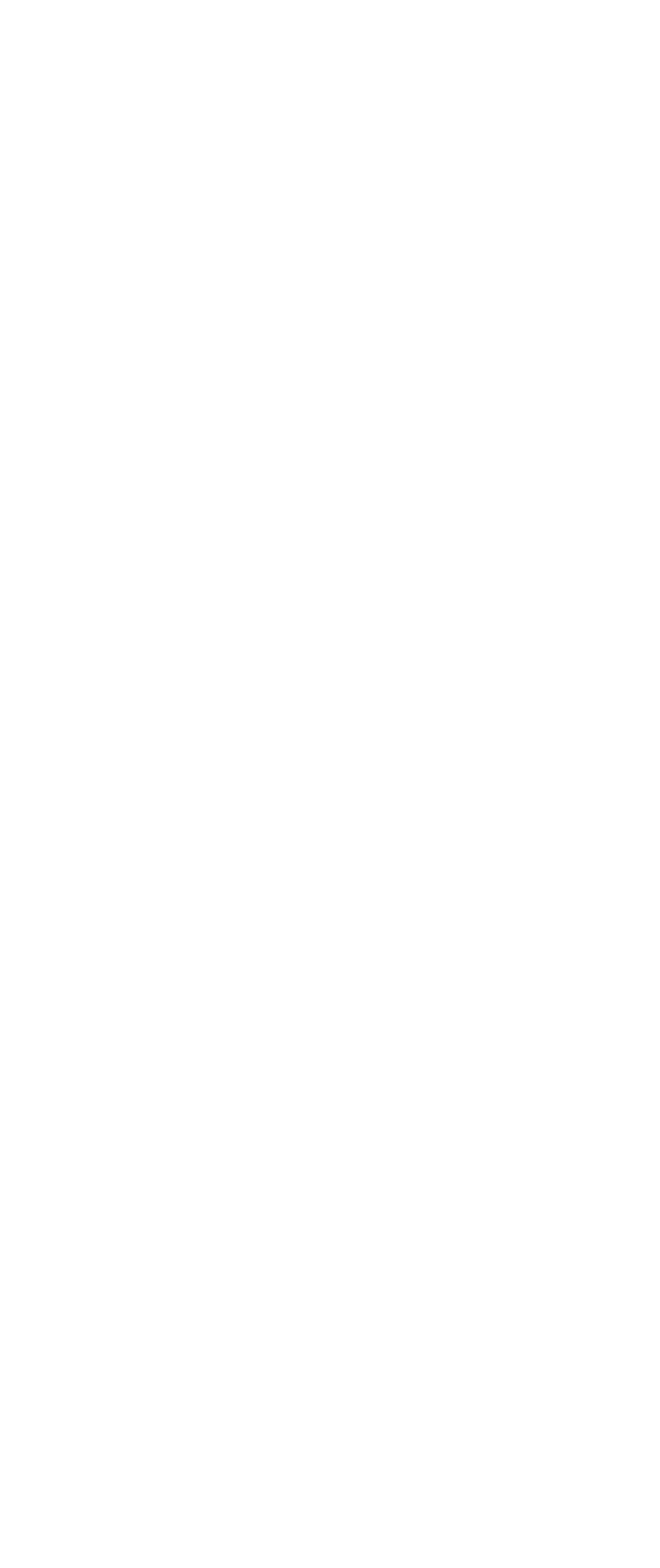Predict the bounding box of the UI element that fits this description: "title="Rotterdam Sport"".

[0.1, 0.693, 0.9, 0.714]